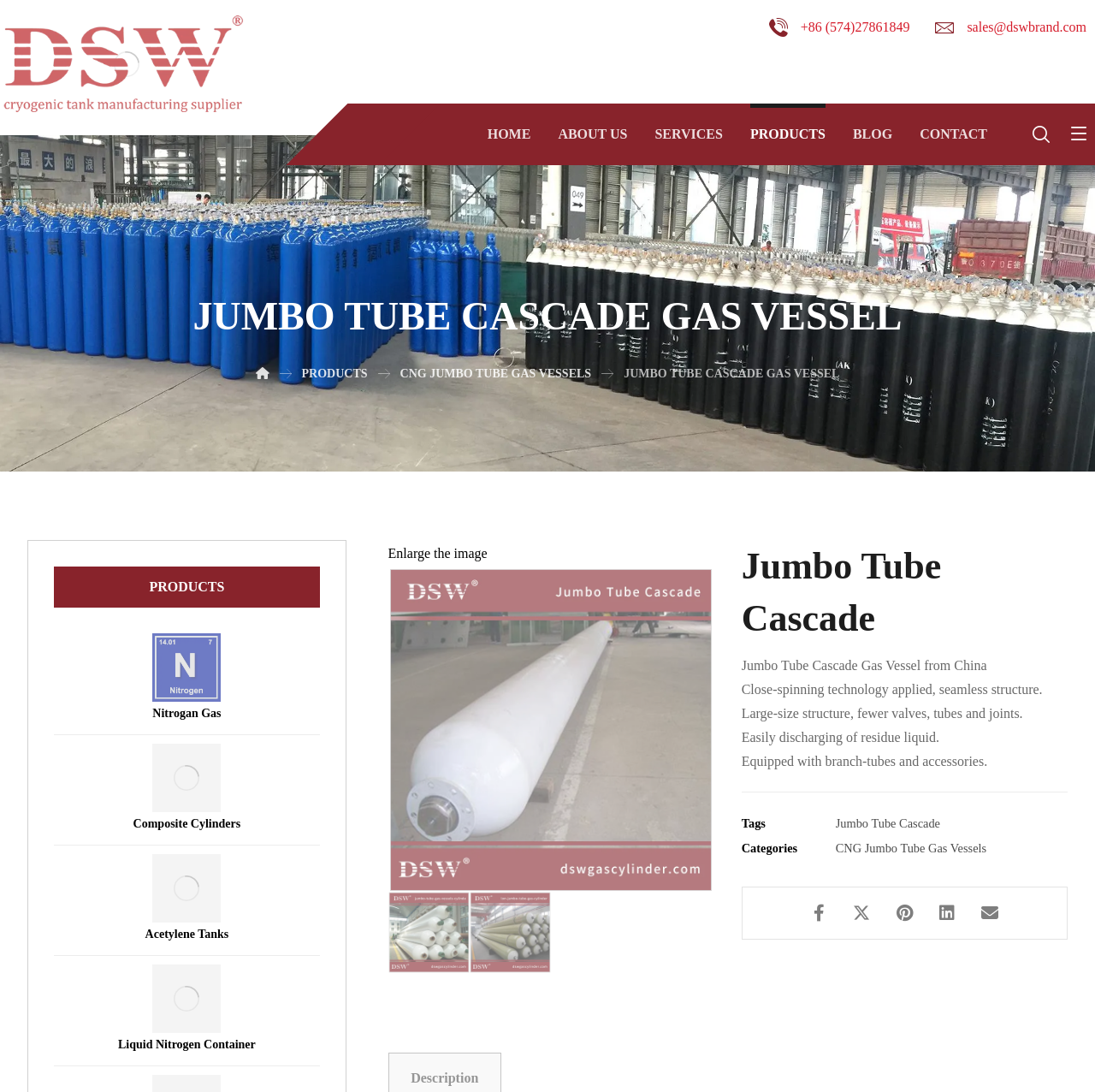What is the phone number of the company?
Please give a well-detailed answer to the question.

The company's phone number can be found at the top of the webpage, in the first layout table, as a static text element.